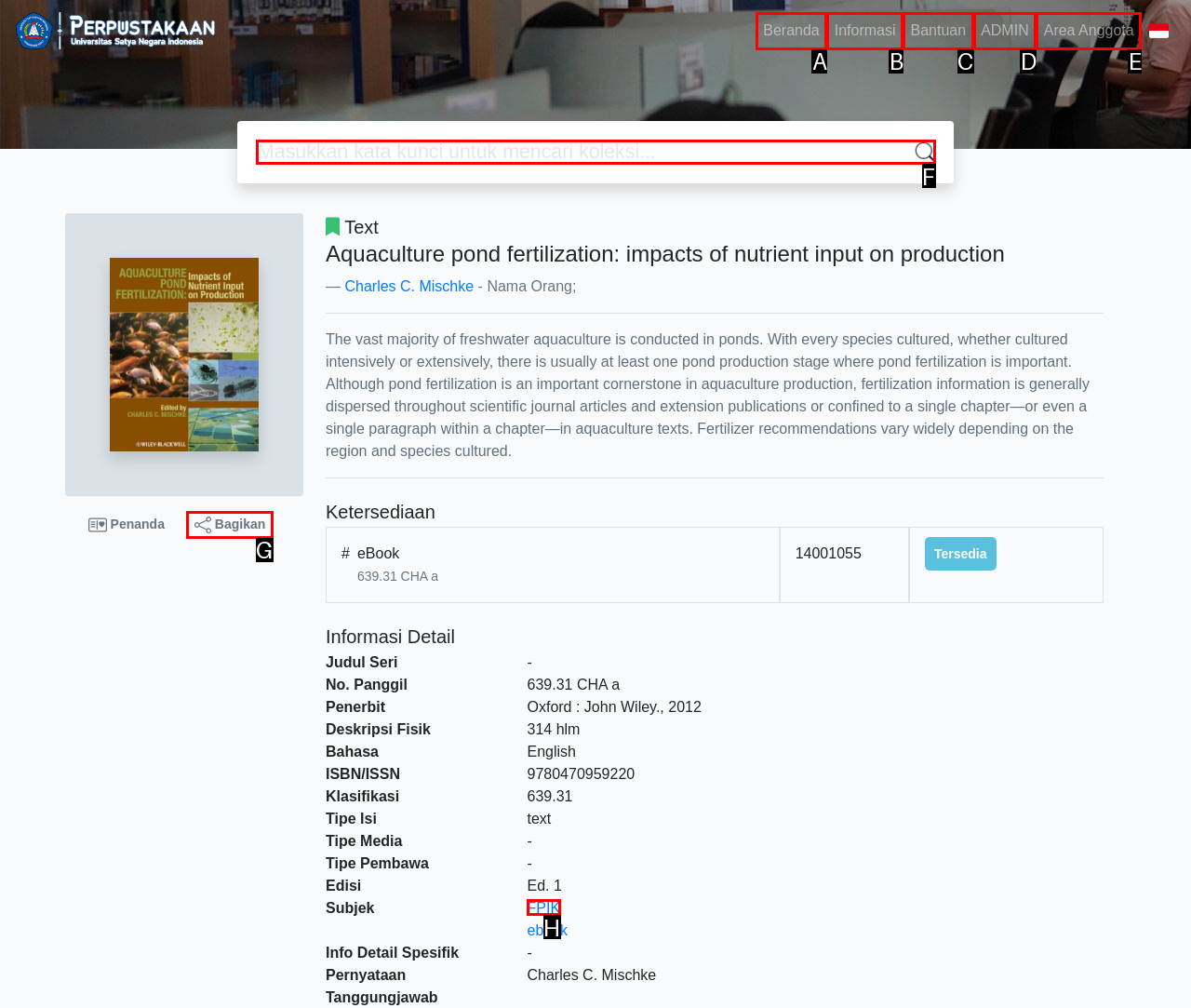Determine the HTML element that aligns with the description: Gallery
Answer by stating the letter of the appropriate option from the available choices.

None